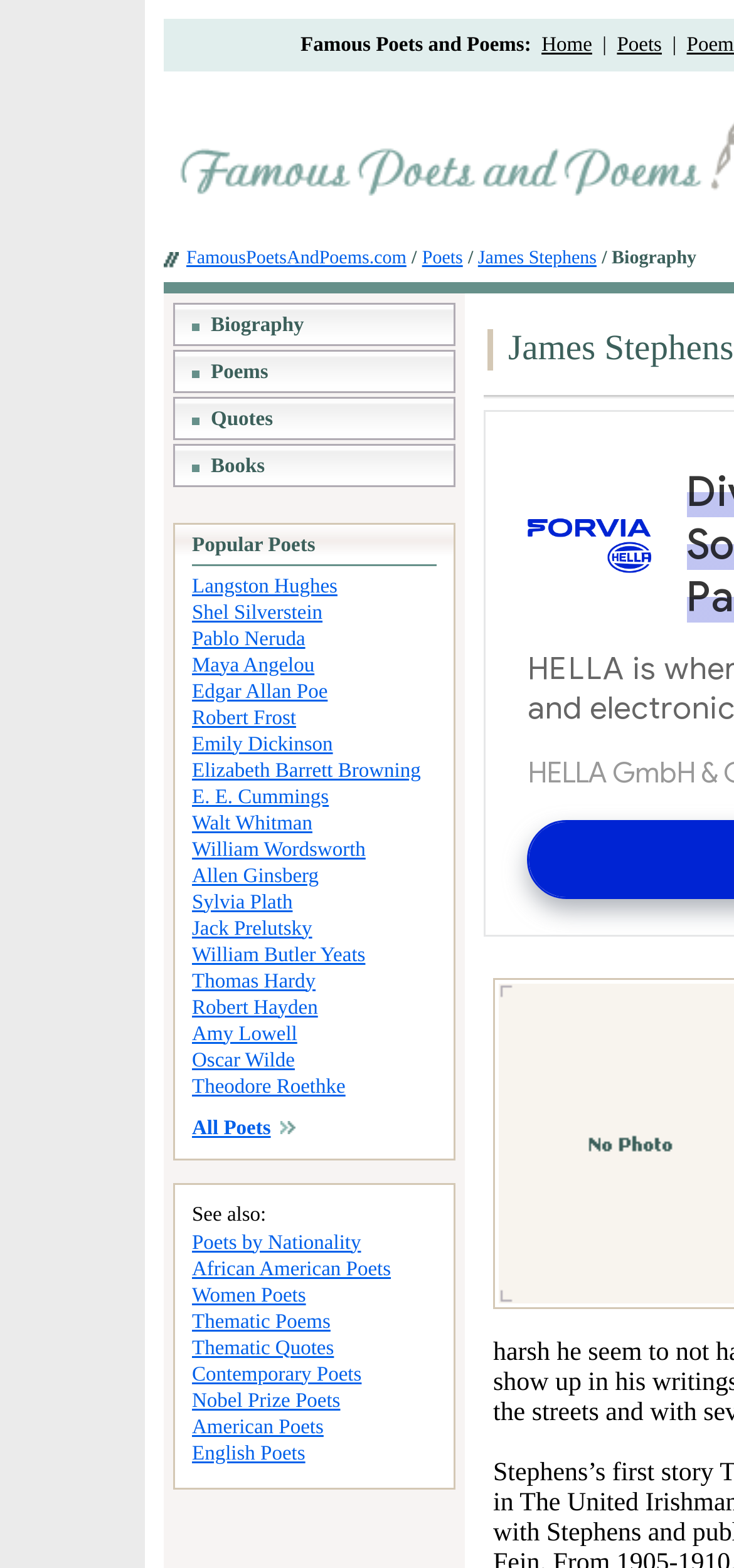Based on the element description American Poets, identify the bounding box of the UI element in the given webpage screenshot. The coordinates should be in the format (top-left x, top-left y, bottom-right x, bottom-right y) and must be between 0 and 1.

[0.262, 0.903, 0.441, 0.917]